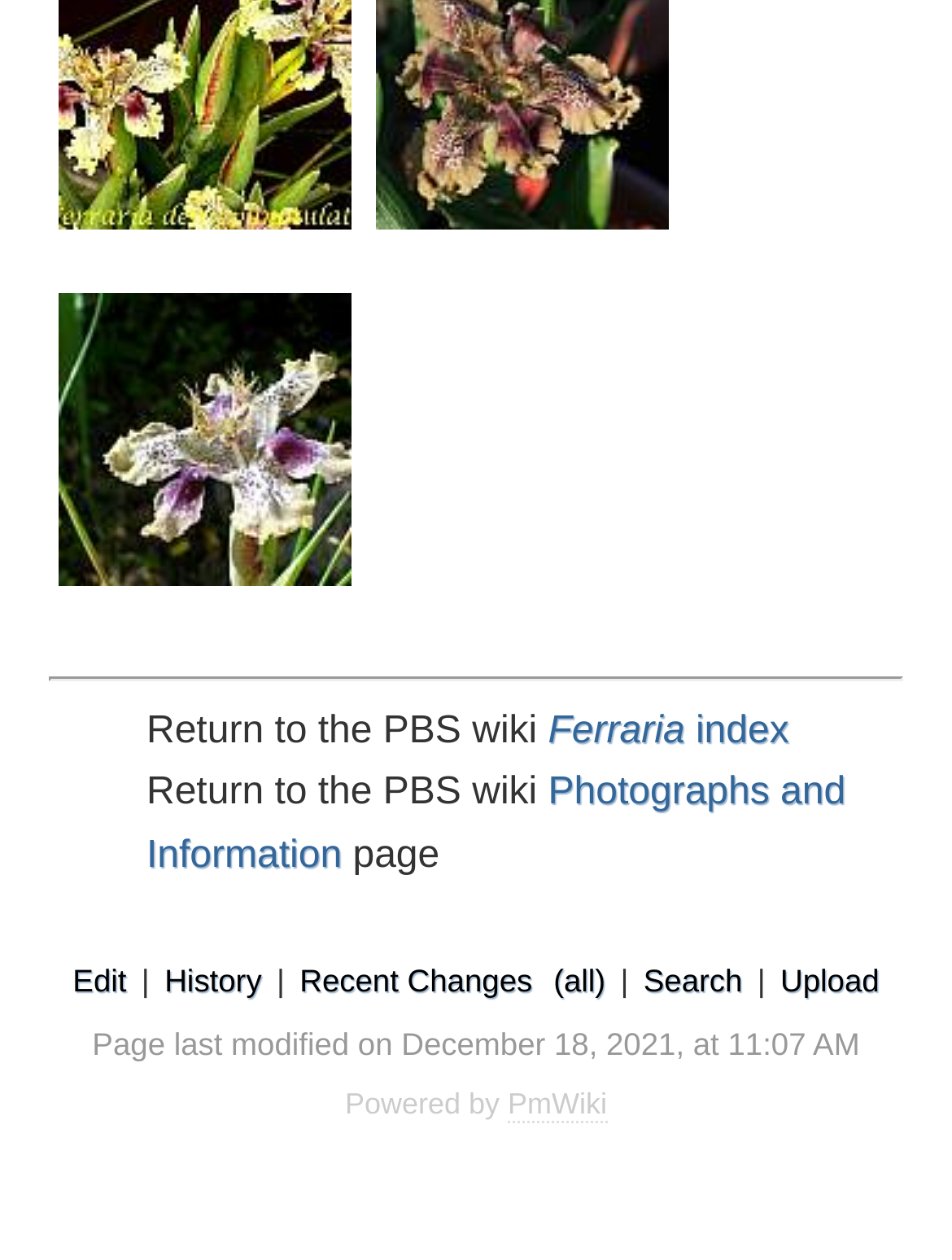Please identify the bounding box coordinates of the element's region that should be clicked to execute the following instruction: "Search for something". The bounding box coordinates must be four float numbers between 0 and 1, i.e., [left, top, right, bottom].

[0.676, 0.764, 0.78, 0.793]